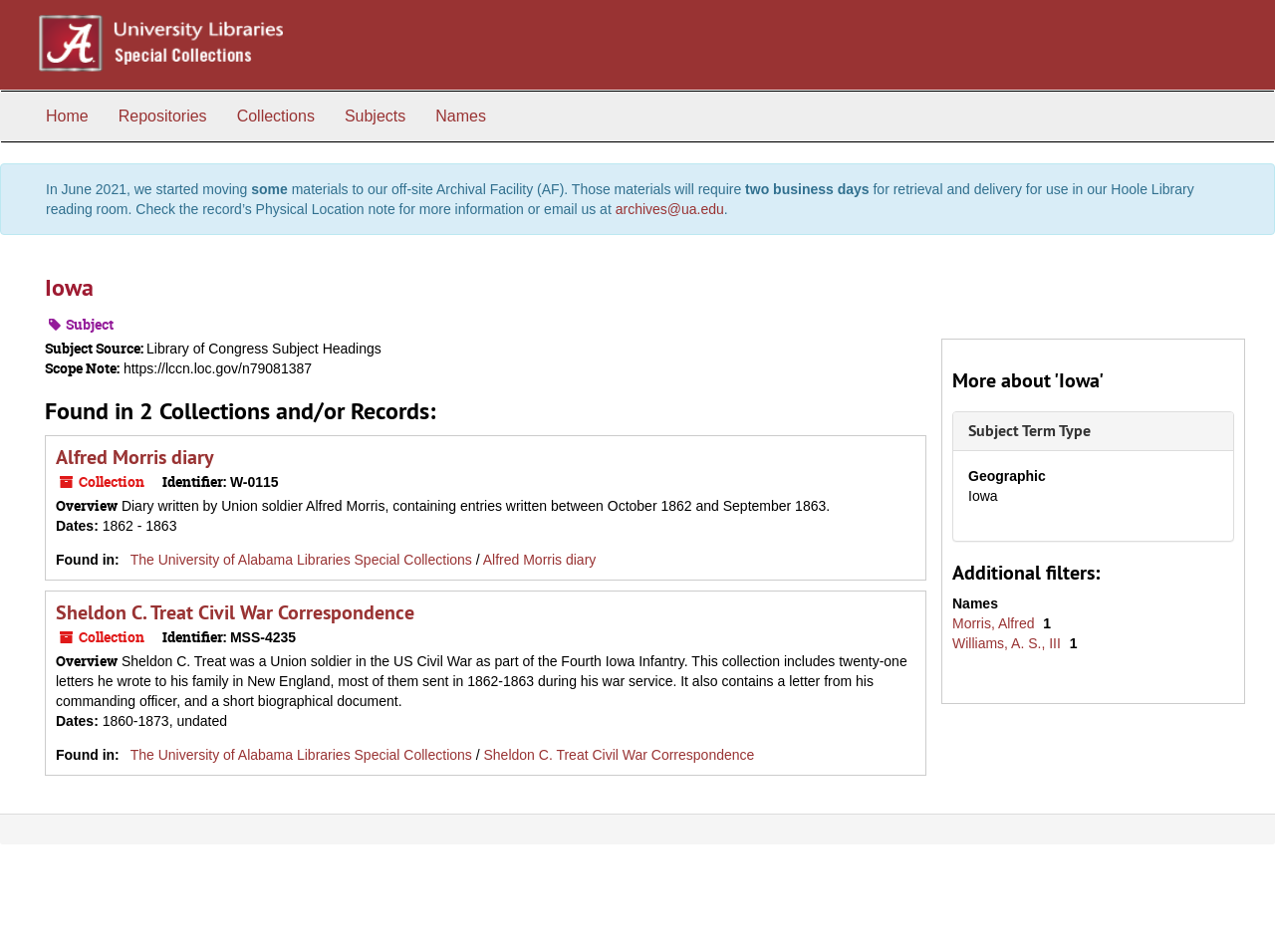Please reply with a single word or brief phrase to the question: 
What is the identifier of the Sheldon C. Treat Civil War Correspondence collection?

MSS-4235